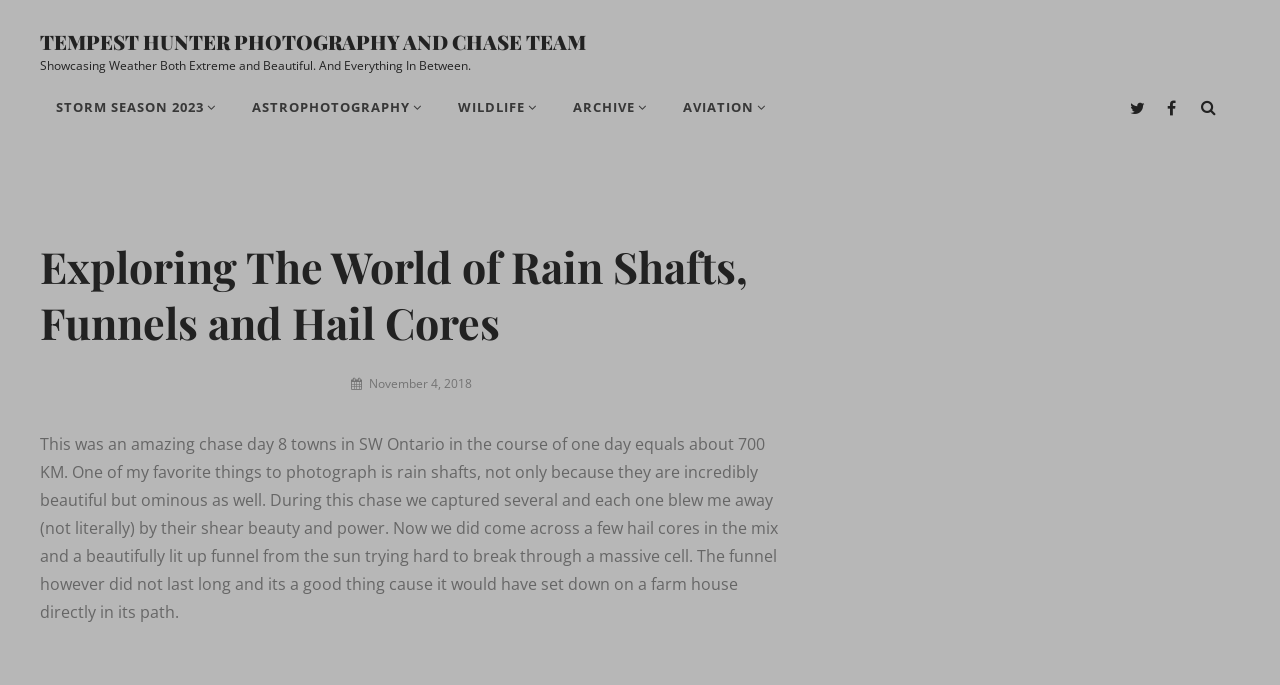What type of photography is featured on this webpage?
Provide an in-depth answer to the question, covering all aspects.

The webpage features a mix of weather and wildlife photography, as evidenced by the navigation menu with links to 'STORM SEASON 2023', 'ASTROPHOTOGRAPHY', and 'WILDLIFE'. The text on the webpage also mentions rain shafts, funnels, and hail cores, which are all related to weather photography.